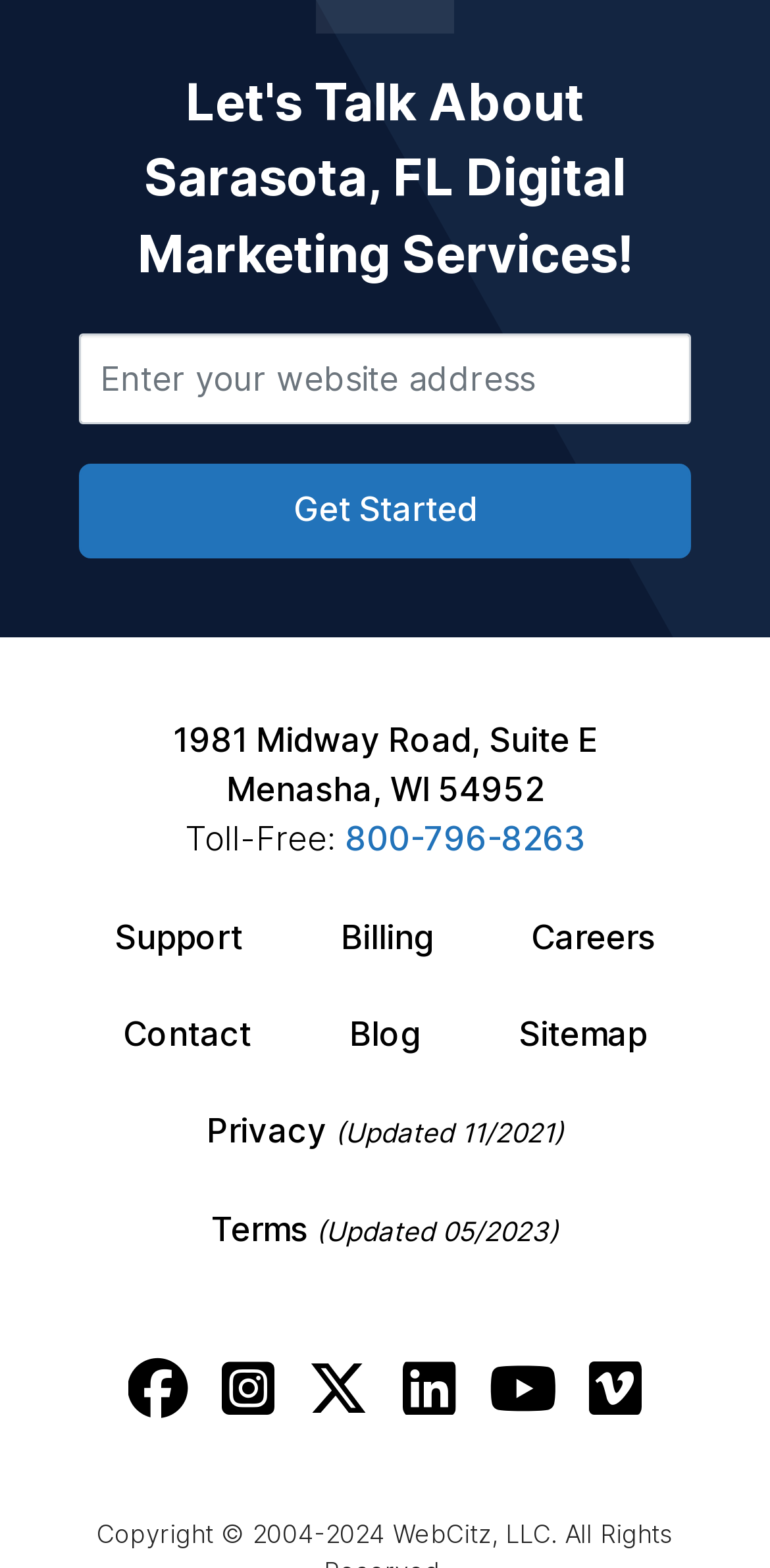Identify the bounding box coordinates of the part that should be clicked to carry out this instruction: "Read about expert legal advice for divorce in Guildford".

None